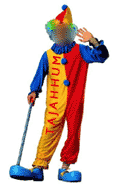Using the information in the image, could you please answer the following question in detail:
What is written on the clown's outfit?

The word 'TAJAHHUM' is emblazoned down the front of the clown's outfit, possibly referencing a theme or concept relevant to the context of the surrounding text.